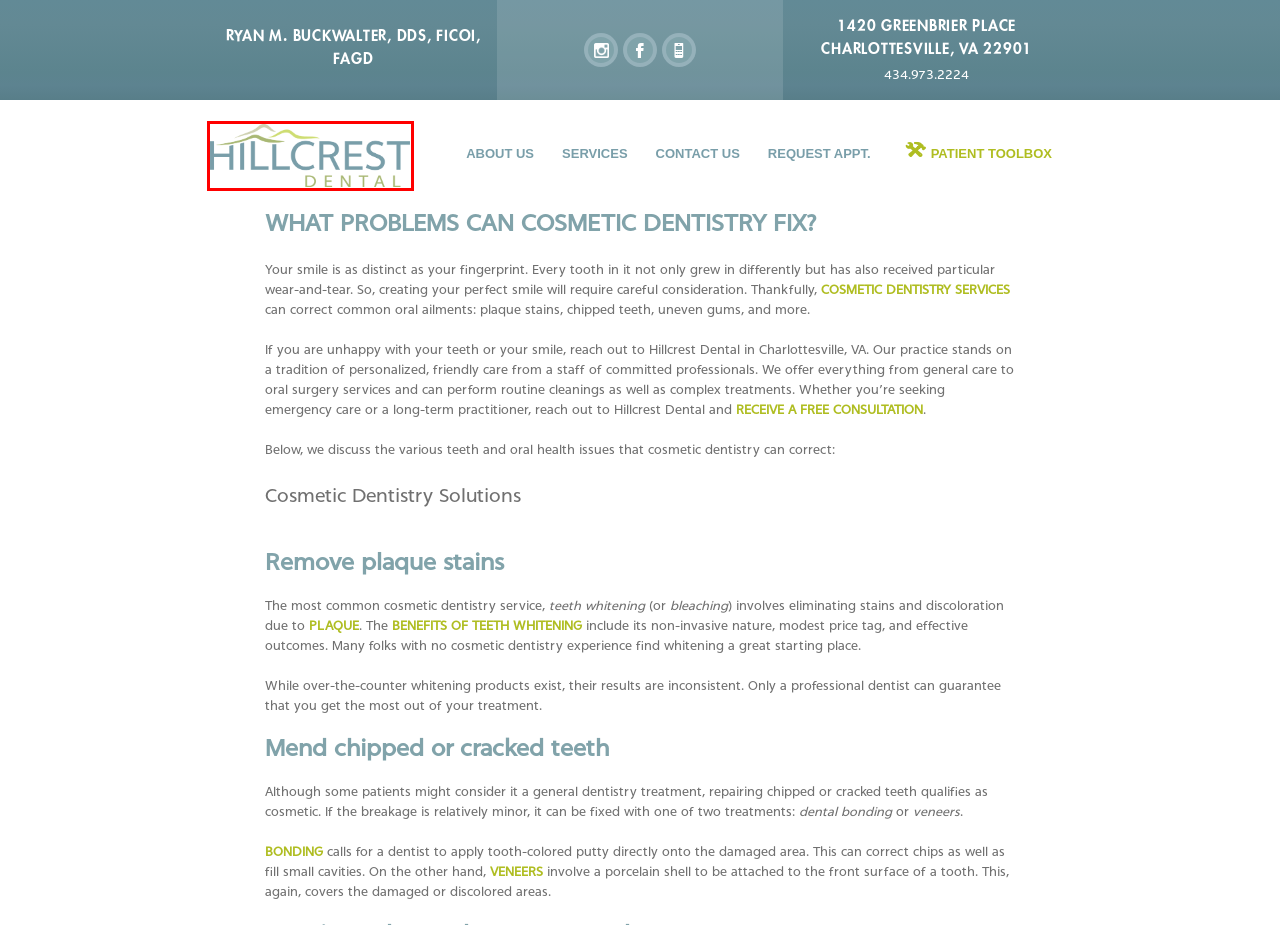Take a look at the provided webpage screenshot featuring a red bounding box around an element. Select the most appropriate webpage description for the page that loads after clicking on the element inside the red bounding box. Here are the candidates:
A. Oral Surgery Services - Hillcrest Dental Charlottesville
B. Request an Appointment
C. Family Dentistry Charlottesville - Charlottesville Dentist
D. Dental Veneers: Porcelain Veneer Uses, Procedure, and More
E. Teeth Whitening Charlottesville VA | Hillcrest Dental
F. Dental Plaque: What Is It & How To Remove From Teeth
G. Cosmetic Dentistry Services - Hillcrest Dental VA
H. Family Dentist Charlottesville - Dr. Howard B. Watkins

C